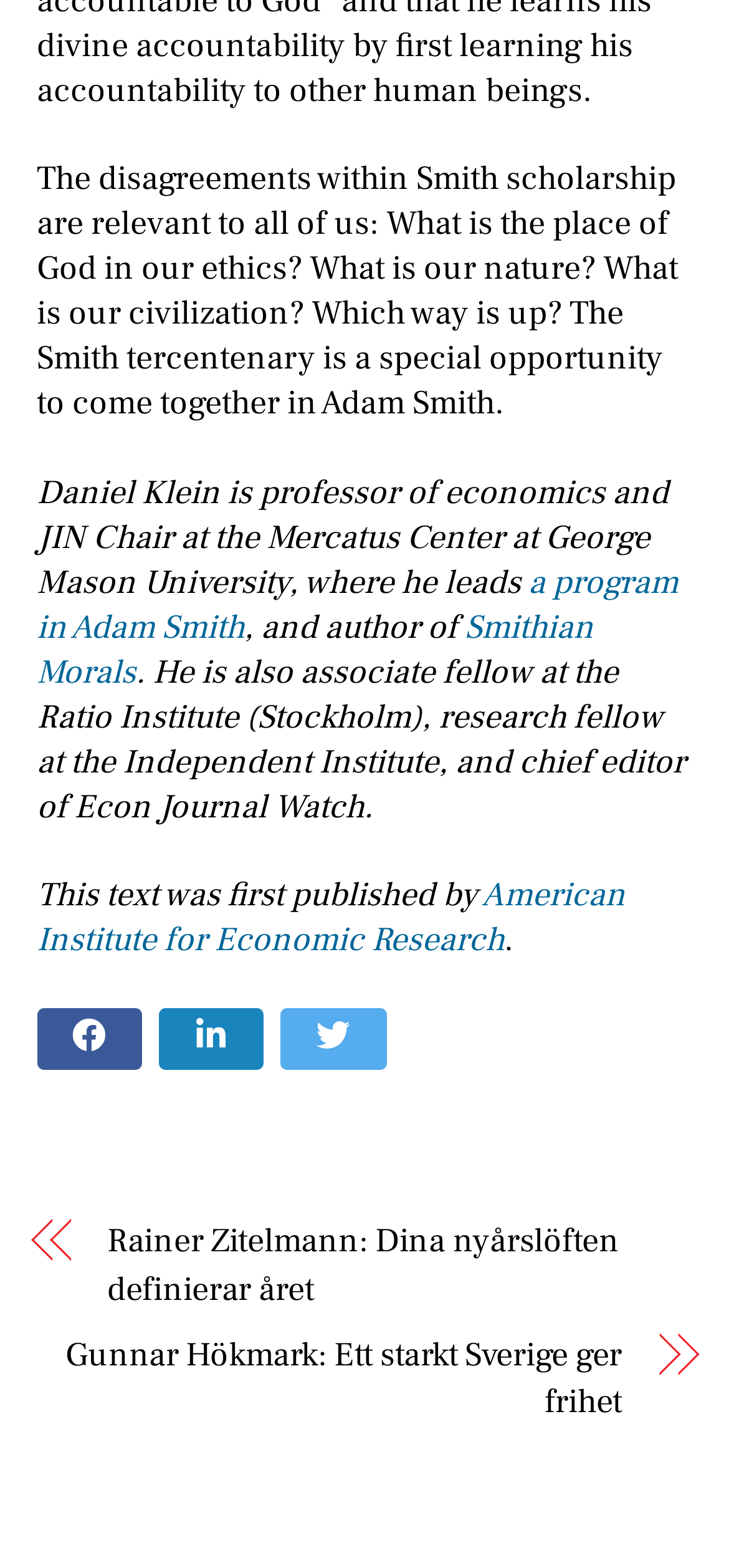Provide the bounding box coordinates of the HTML element this sentence describes: "Smithian Morals".

[0.05, 0.386, 0.814, 0.442]